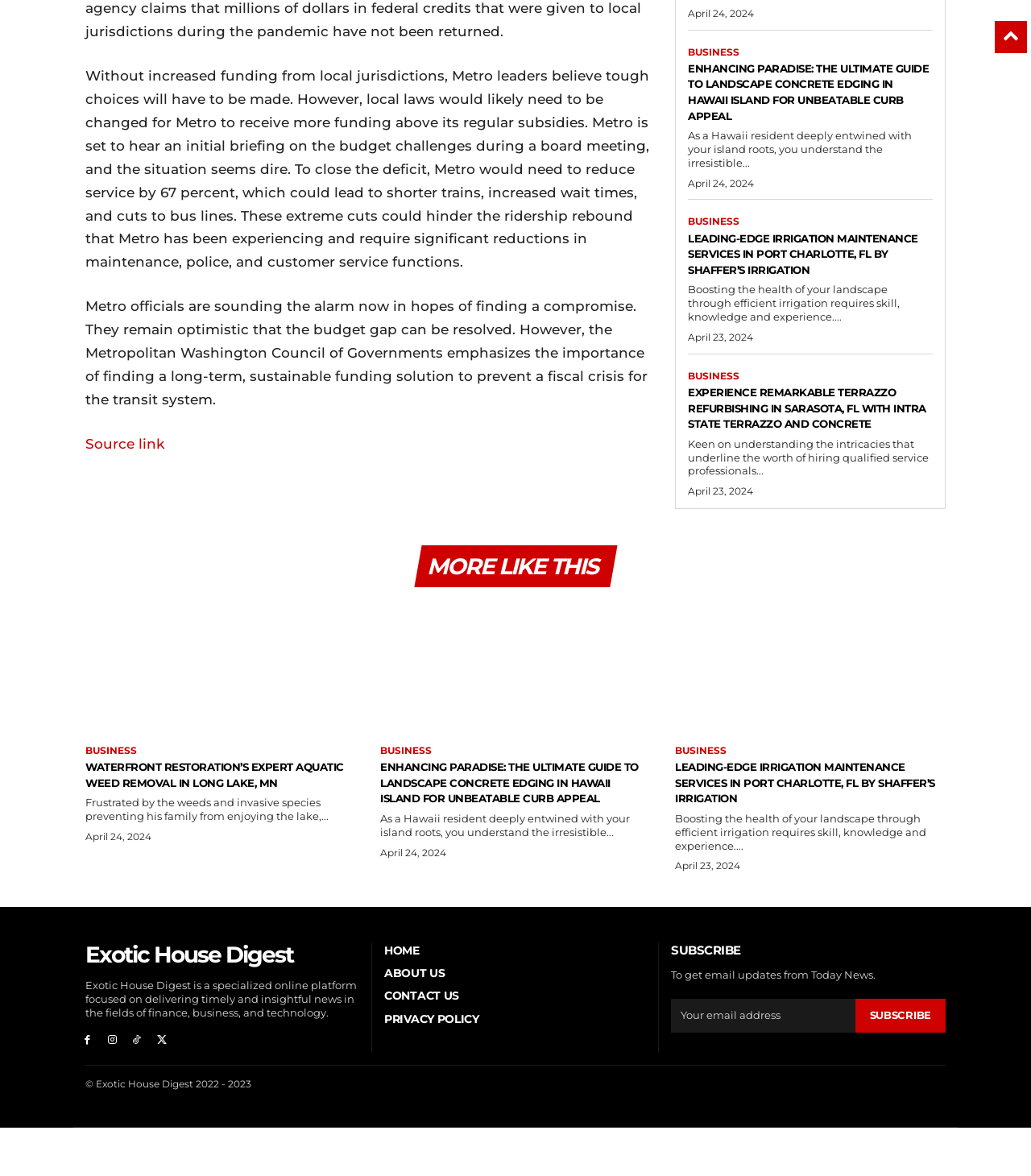What is the topic of the first article?
Observe the image and answer the question with a one-word or short phrase response.

Metro budget challenges